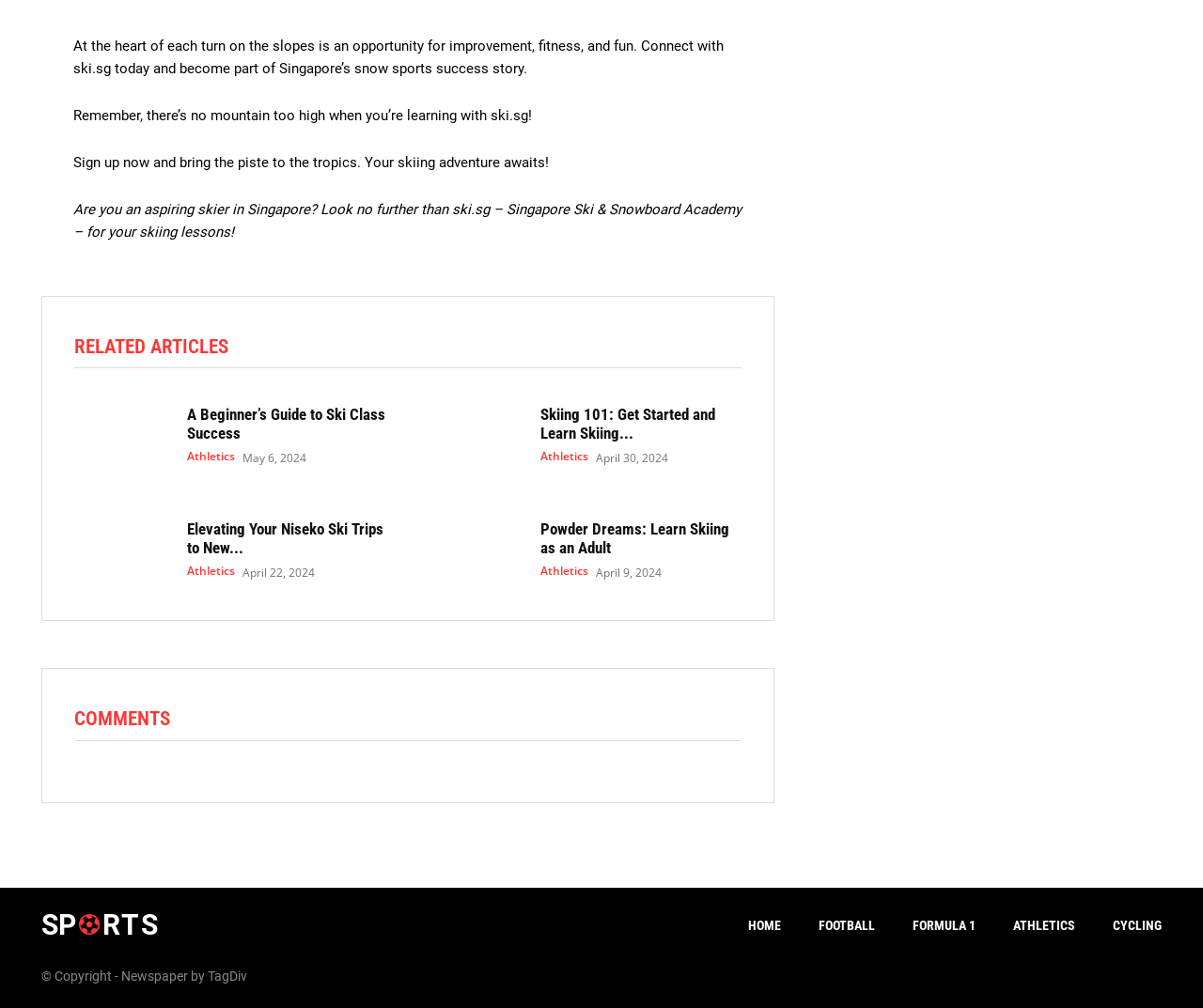What is the copyright information at the bottom of the page?
Using the picture, provide a one-word or short phrase answer.

Copyright - Newspaper by TagDiv